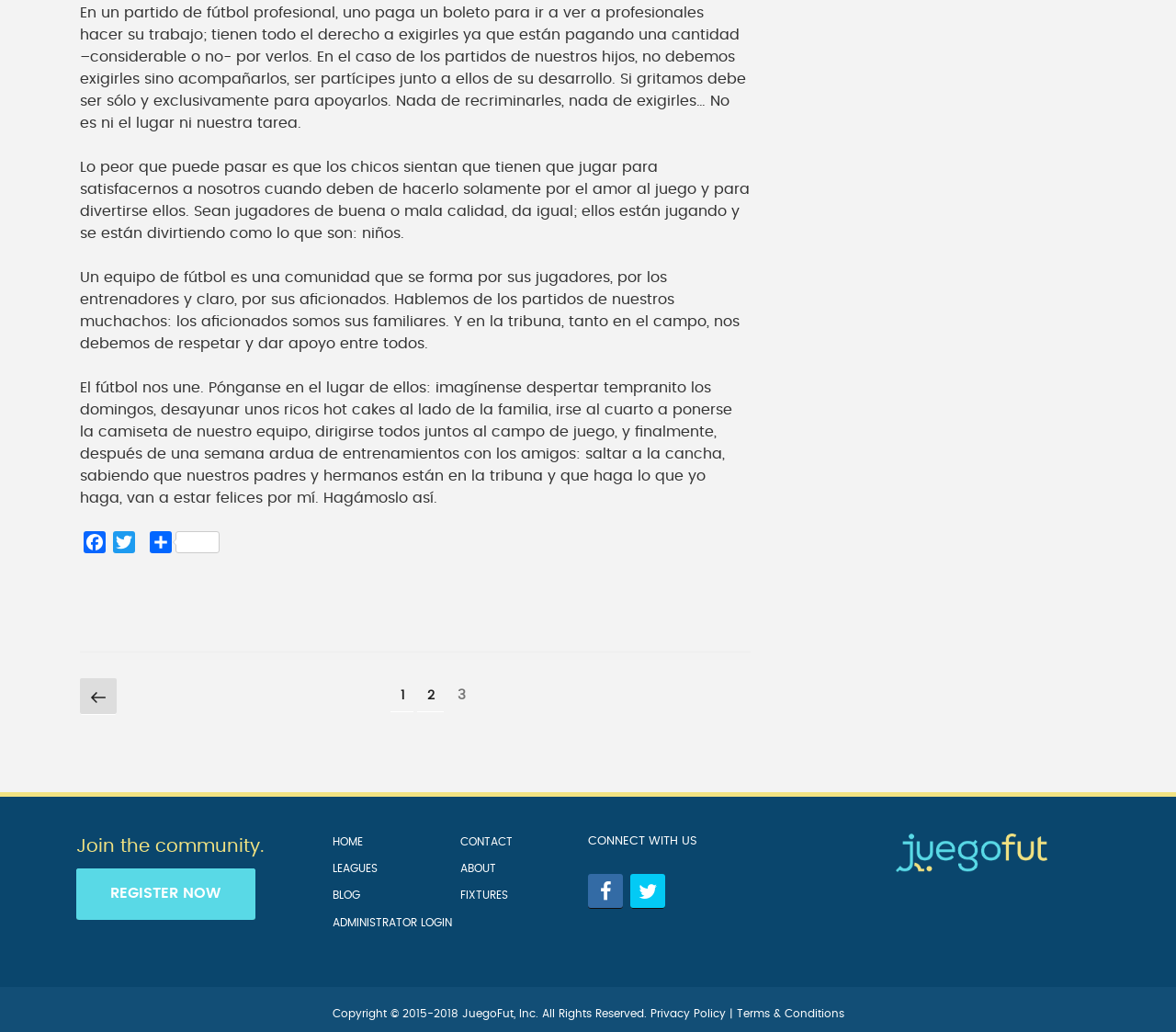Locate the bounding box coordinates of the area you need to click to fulfill this instruction: 'Register now'. The coordinates must be in the form of four float numbers ranging from 0 to 1: [left, top, right, bottom].

[0.065, 0.842, 0.217, 0.891]